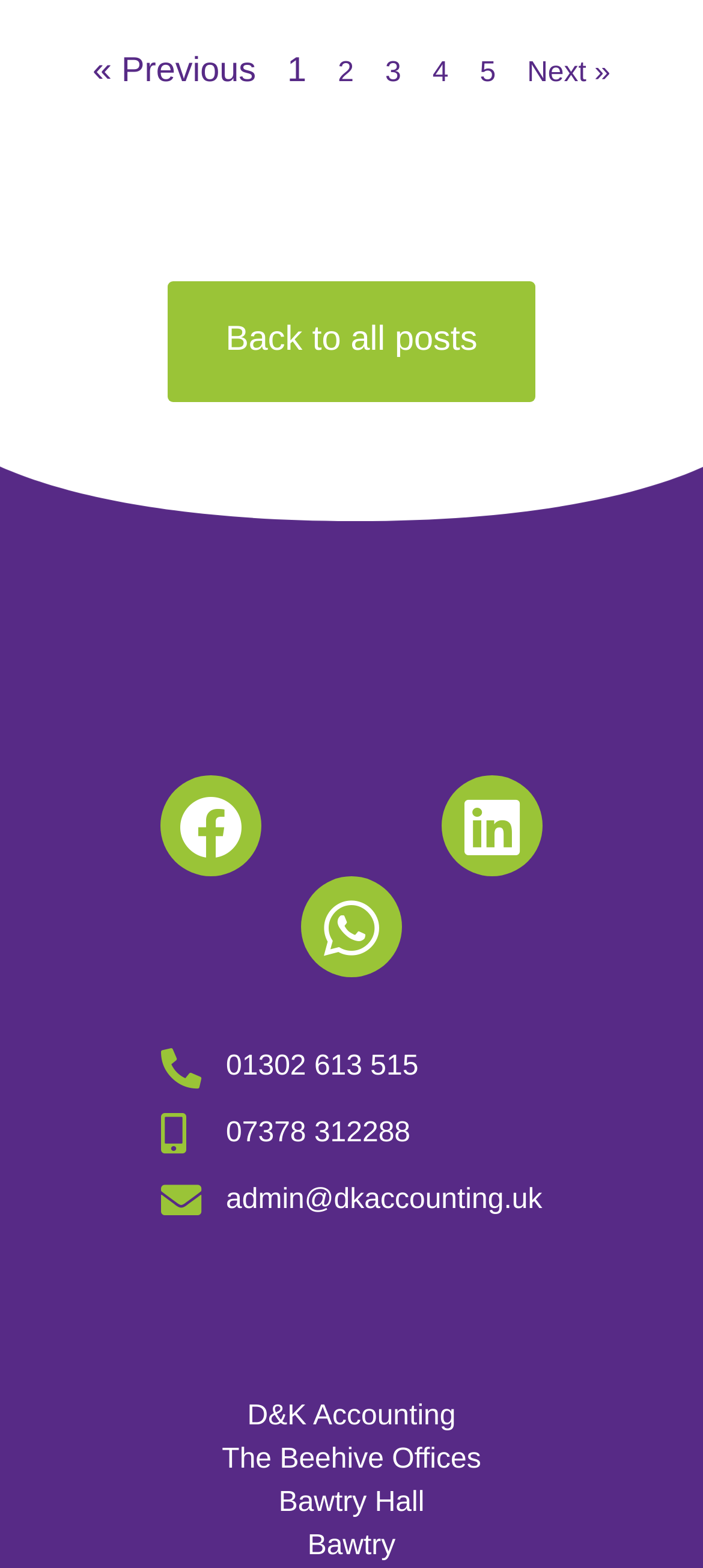Use a single word or phrase to answer the question:
What is the phone number on the webpage?

01302 613 515